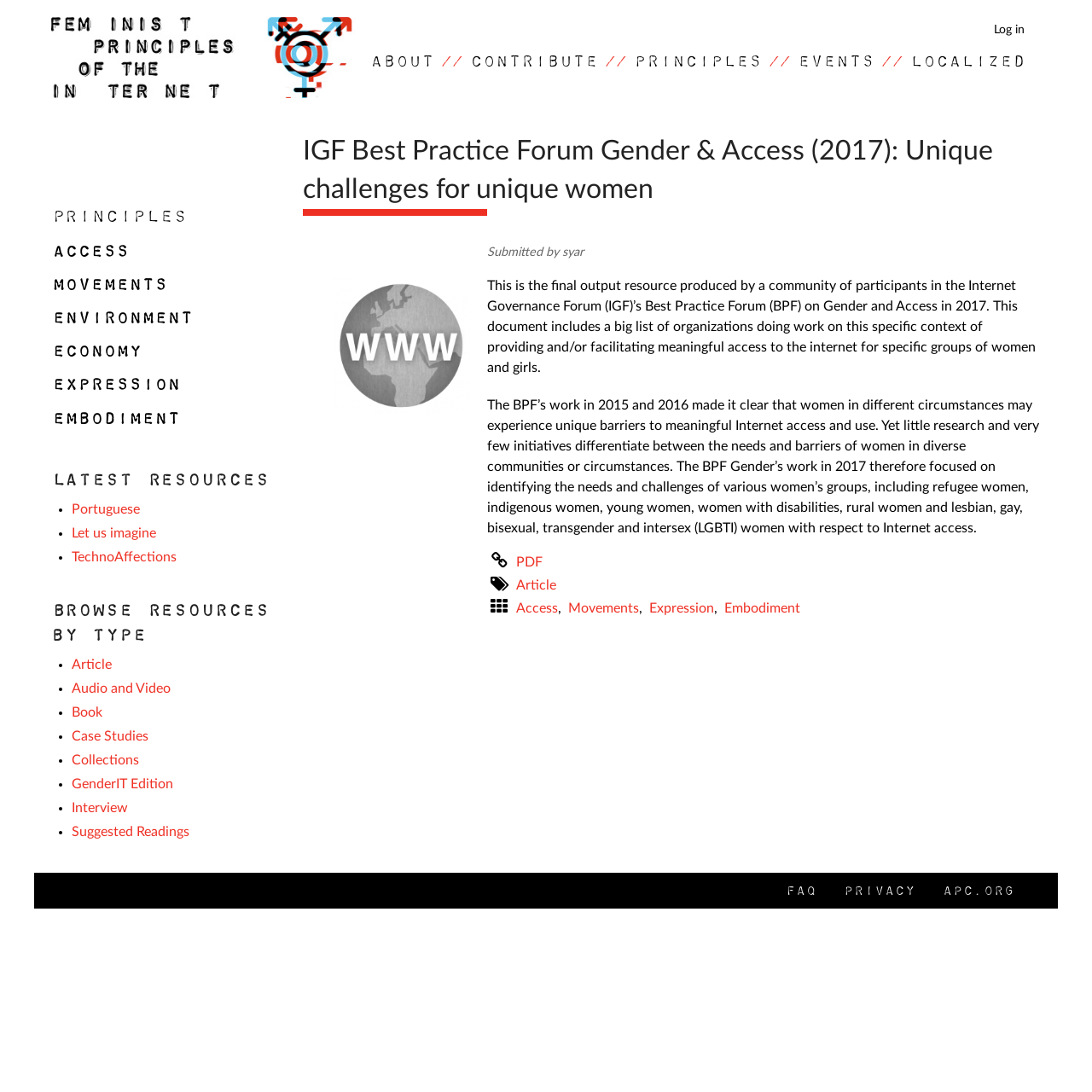What is the title of the article mentioned in the 'Latest Resources' section?
Examine the image closely and answer the question with as much detail as possible.

In the 'Latest Resources' section, I can see a list of resources, and one of them is an article titled 'Let us imagine'.